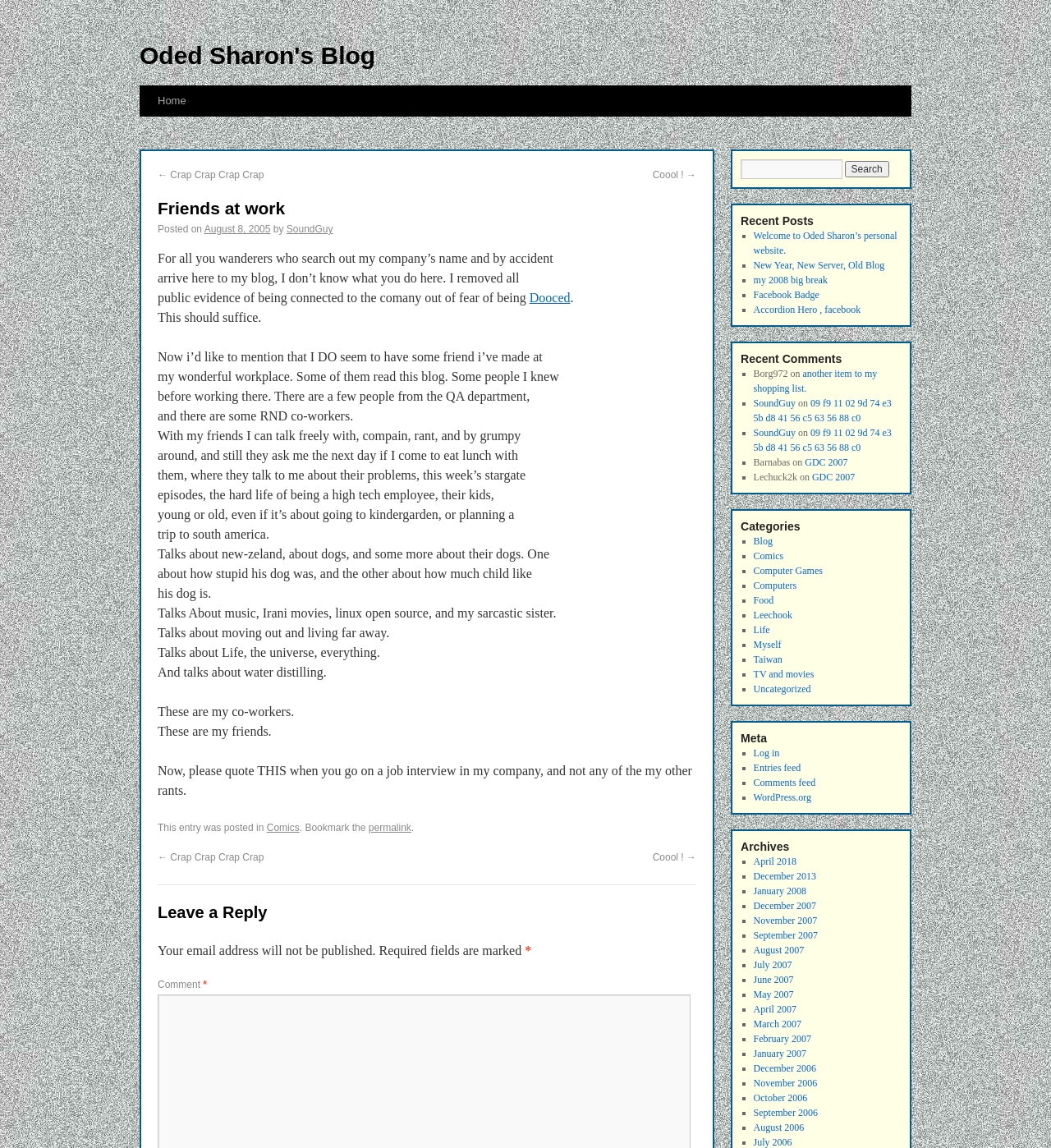Please determine the bounding box coordinates of the element to click in order to execute the following instruction: "Go to the home page". The coordinates should be four float numbers between 0 and 1, specified as [left, top, right, bottom].

[0.142, 0.074, 0.185, 0.102]